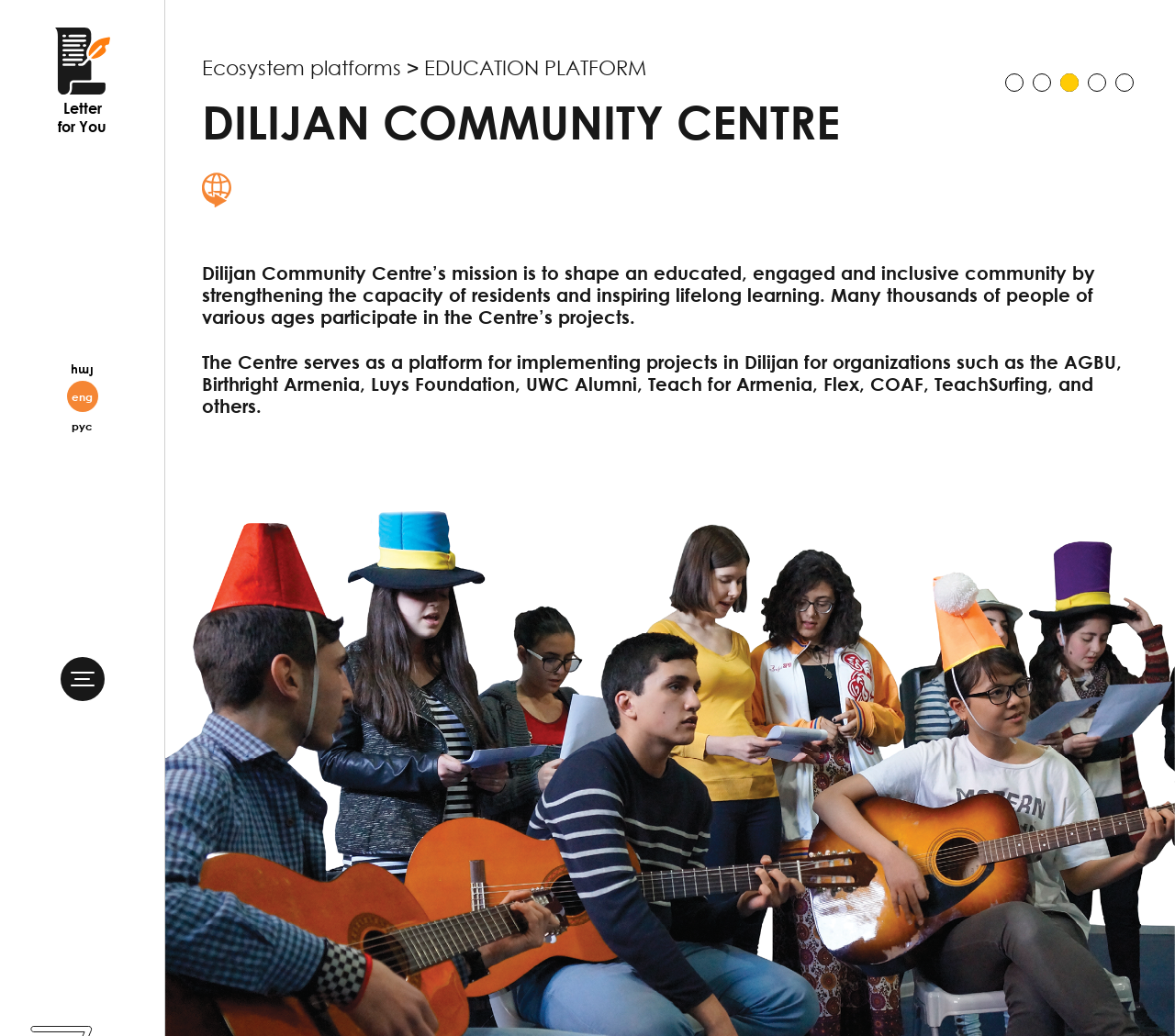Extract the top-level heading from the webpage and provide its text.

DILIJAN COMMUNITY CENTRE